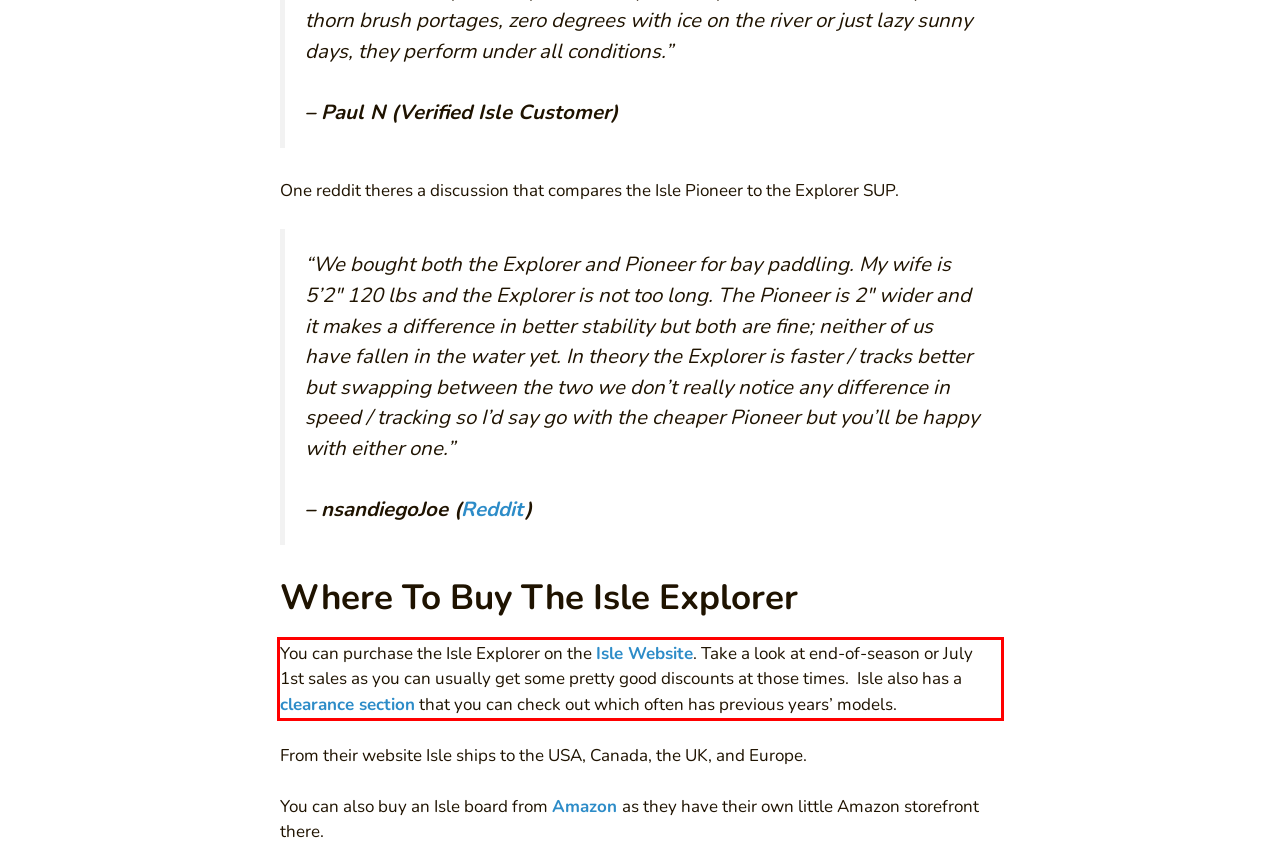Please identify and extract the text from the UI element that is surrounded by a red bounding box in the provided webpage screenshot.

You can purchase the Isle Explorer on the Isle Website. Take a look at end-of-season or July 1st sales as you can usually get some pretty good discounts at those times. Isle also has a clearance section that you can check out which often has previous years’ models.